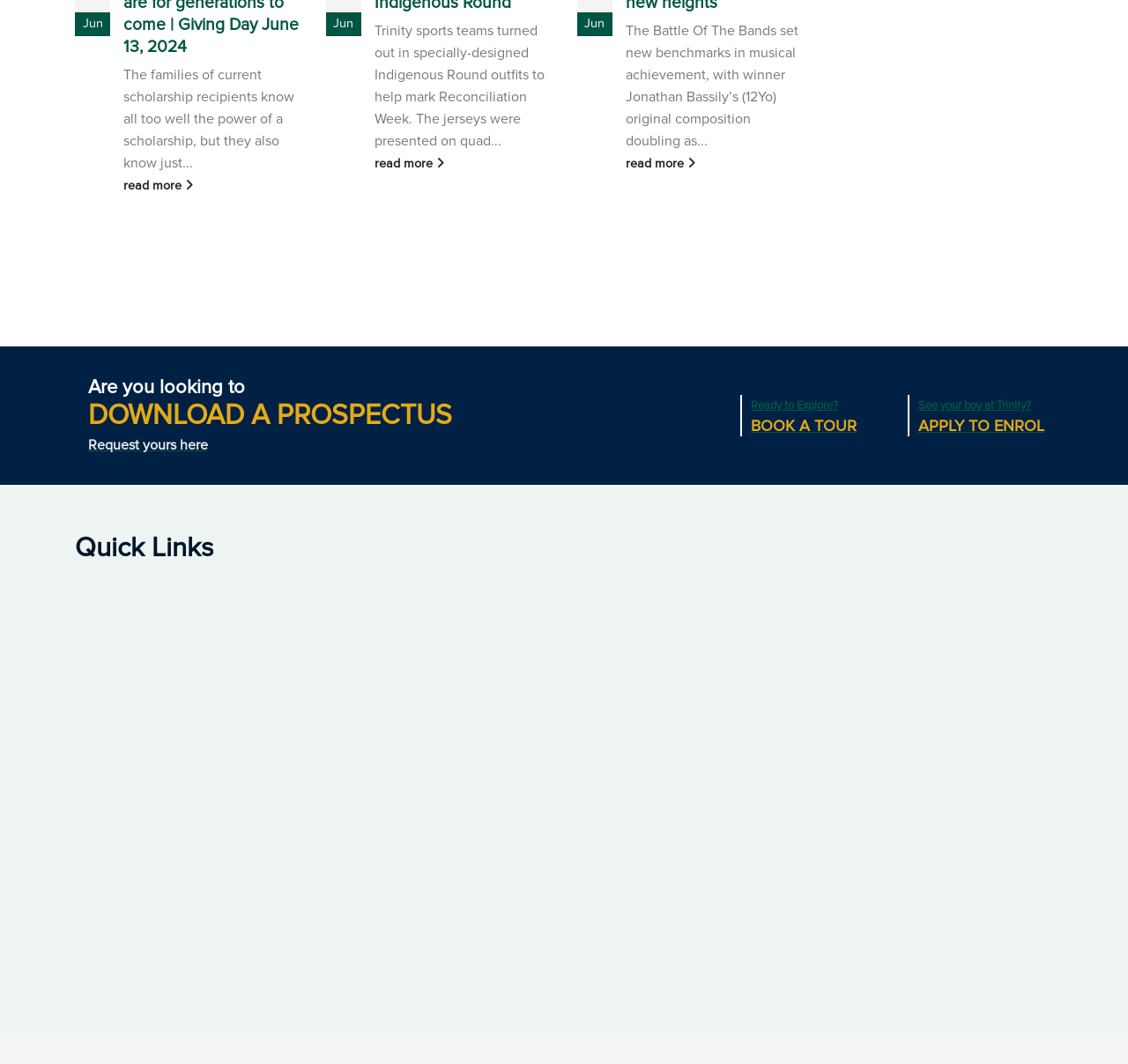What is the 'Parent portal' used for?
Please provide an in-depth and detailed response to the question.

The 'Parent portal' is likely a secure online platform where parents can access information about their child's academic progress, school news, and other relevant details.